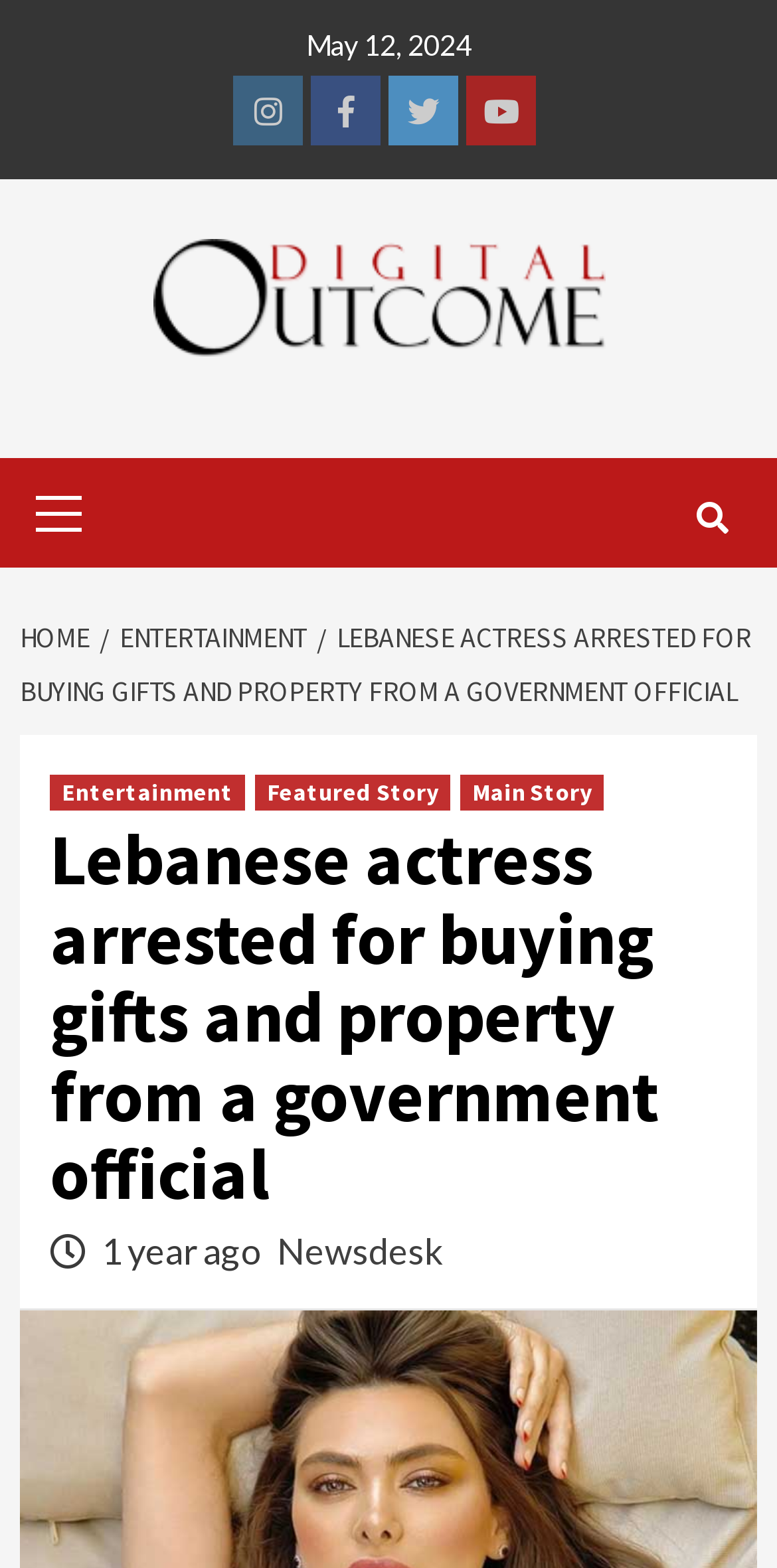Please specify the bounding box coordinates of the clickable region necessary for completing the following instruction: "View Instagram page". The coordinates must consist of four float numbers between 0 and 1, i.e., [left, top, right, bottom].

[0.3, 0.048, 0.39, 0.093]